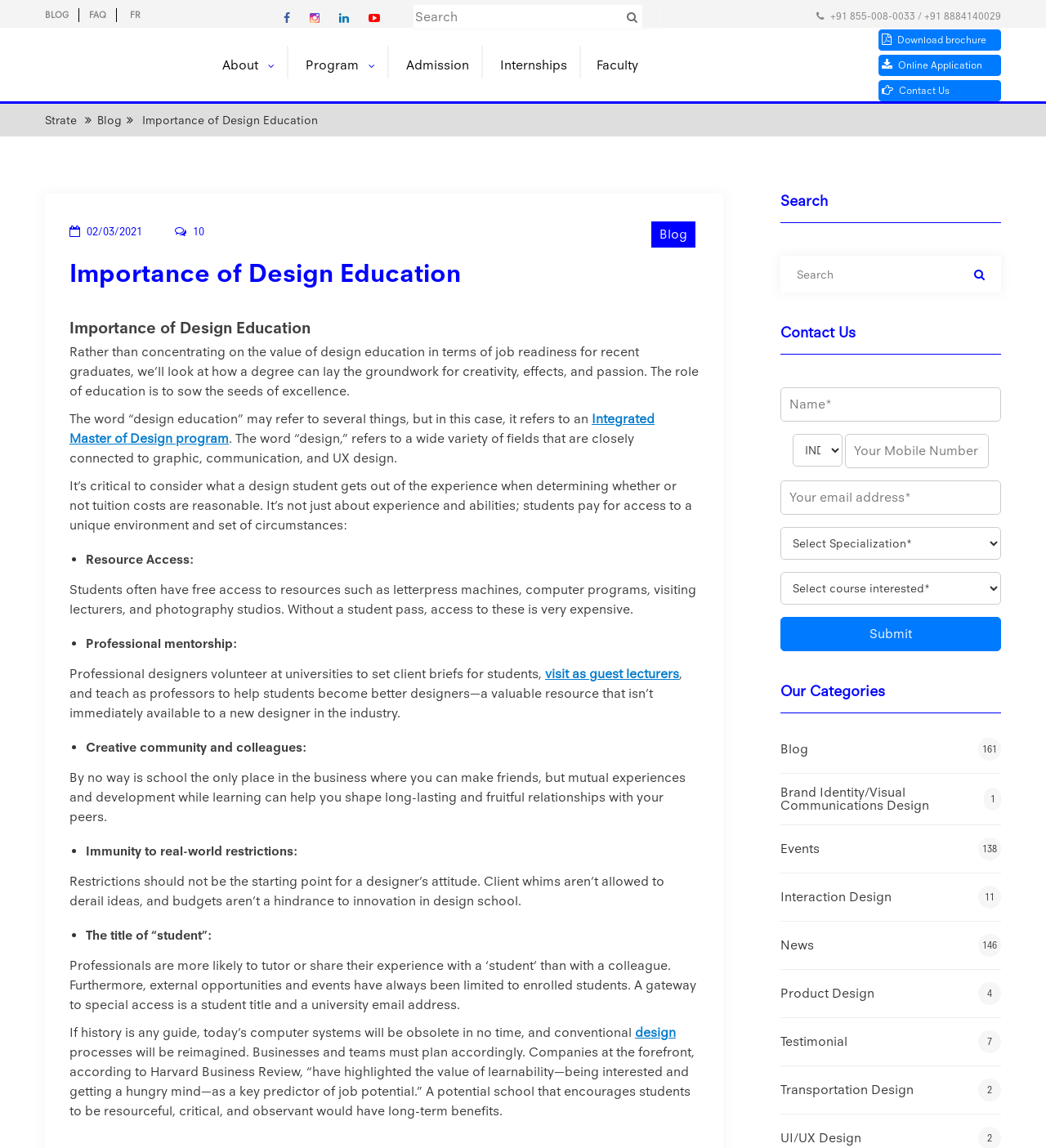Provide a comprehensive caption for the webpage.

This webpage is about the importance of design education, specifically highlighting the benefits of a degree in design. At the top, there are several links to different sections of the website, including "BLOG", "FAQ", and "FR". Below this, there is a search bar with a magnifying glass icon. To the right of the search bar, there are several social media links and a phone number.

The main content of the page is divided into sections, each with a heading. The first section has a title "Importance of Design Education" and discusses the role of education in laying the groundwork for creativity, effects, and passion. The text explains that design education is not just about job readiness, but also about providing access to unique resources and experiences.

The next section lists the benefits of design education, including resource access, professional mentorship, creative community and colleagues, immunity to real-world restrictions, and the title of "student". Each of these points is explained in detail, with examples of how design education can provide students with valuable experiences and opportunities.

Below this, there is a contact form with fields for name, mobile number, email address, and other details. There is also a section titled "Our Categories" with links to different categories, including blog posts, brand identity, events, interaction design, news, product design, testimonials, and transportation design.

Throughout the page, there are several links to other pages and resources, including a brochure download, online application, and contact us page. The overall layout is organized and easy to navigate, with clear headings and concise text.